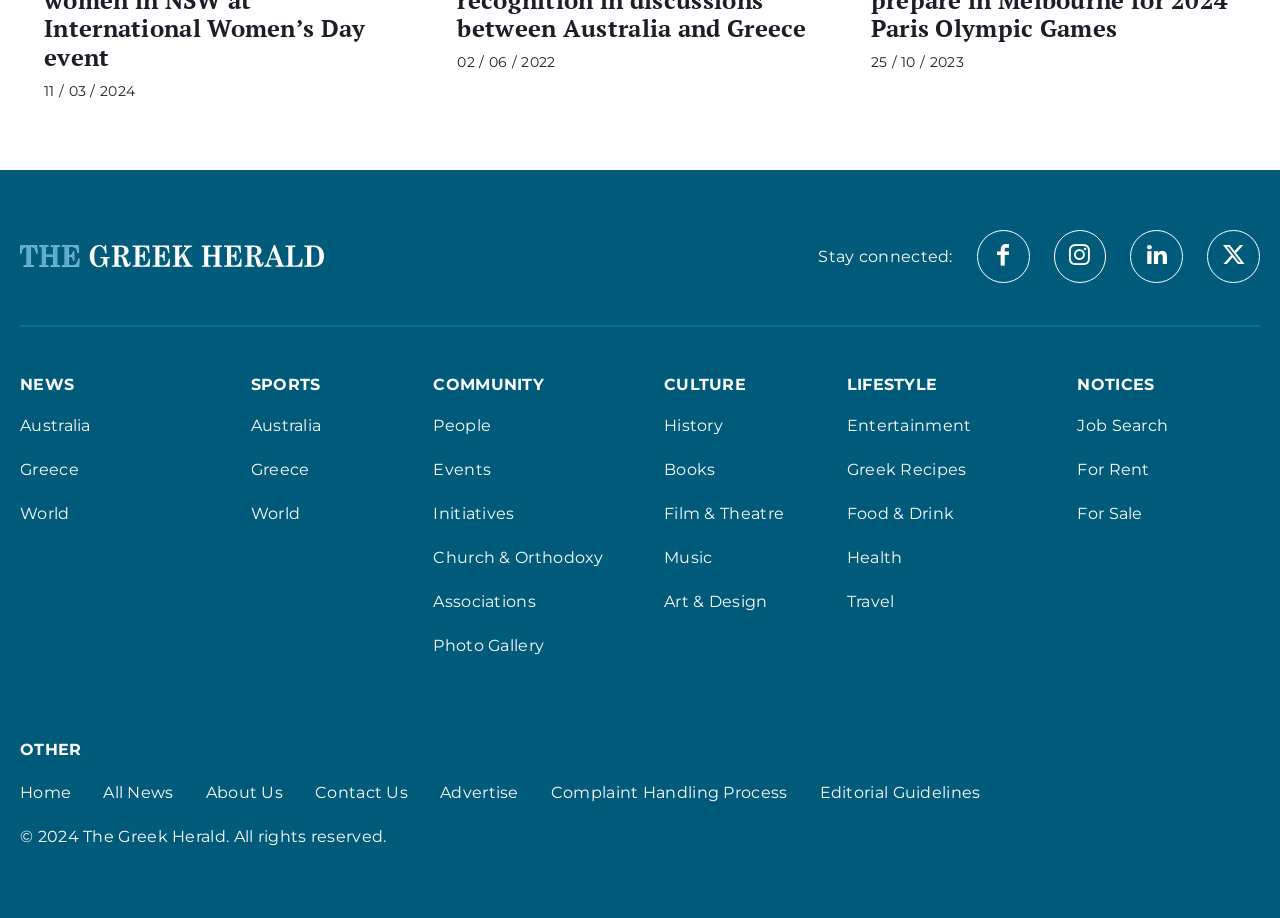Locate the bounding box coordinates of the clickable element to fulfill the following instruction: "Visit Australia news". Provide the coordinates as four float numbers between 0 and 1 in the format [left, top, right, bottom].

[0.016, 0.451, 0.158, 0.478]